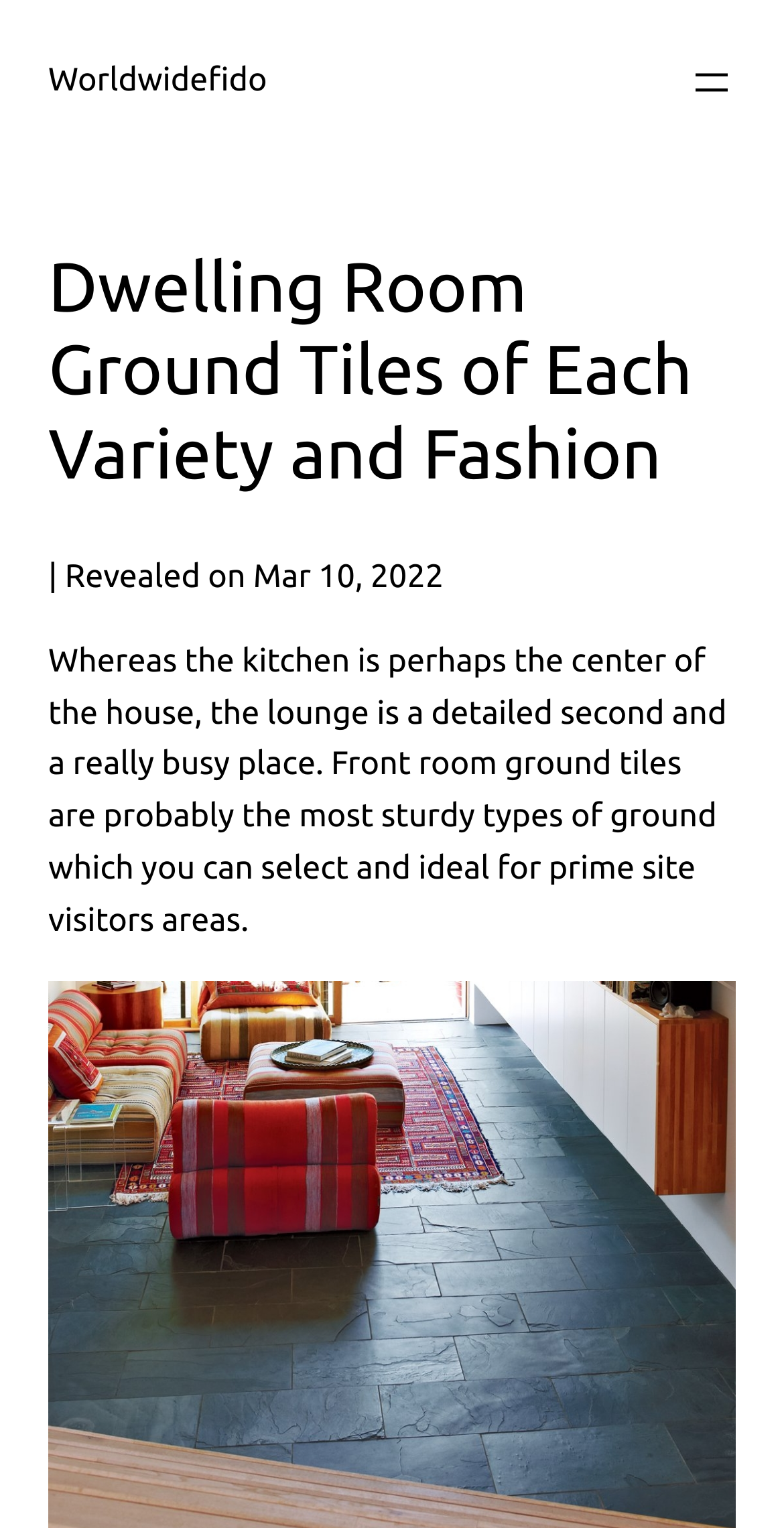Identify the main heading of the webpage and provide its text content.

Dwelling Room Ground Tiles of Each Variety and Fashion